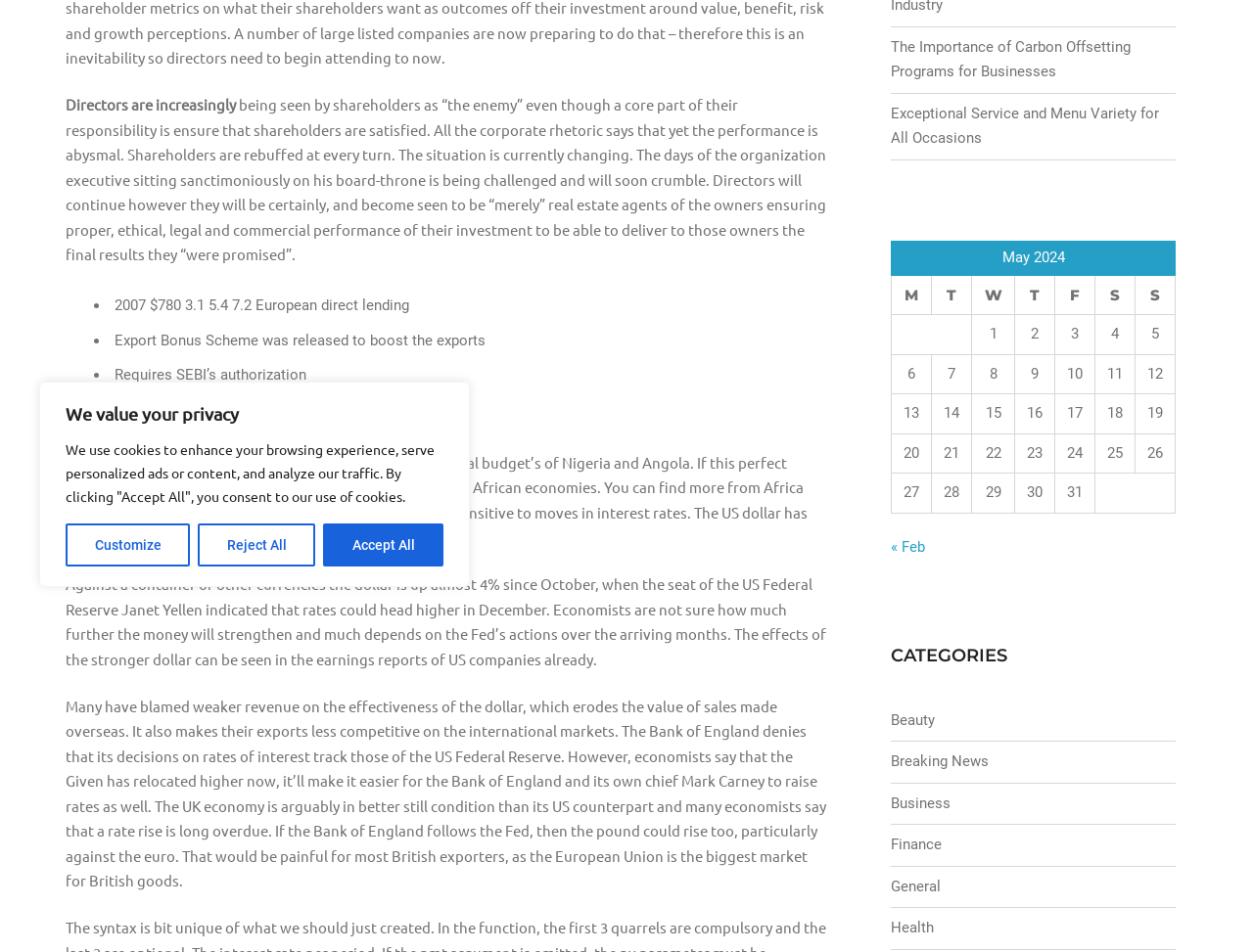Identify the bounding box coordinates for the UI element described as: "« Feb".

[0.711, 0.565, 0.738, 0.584]